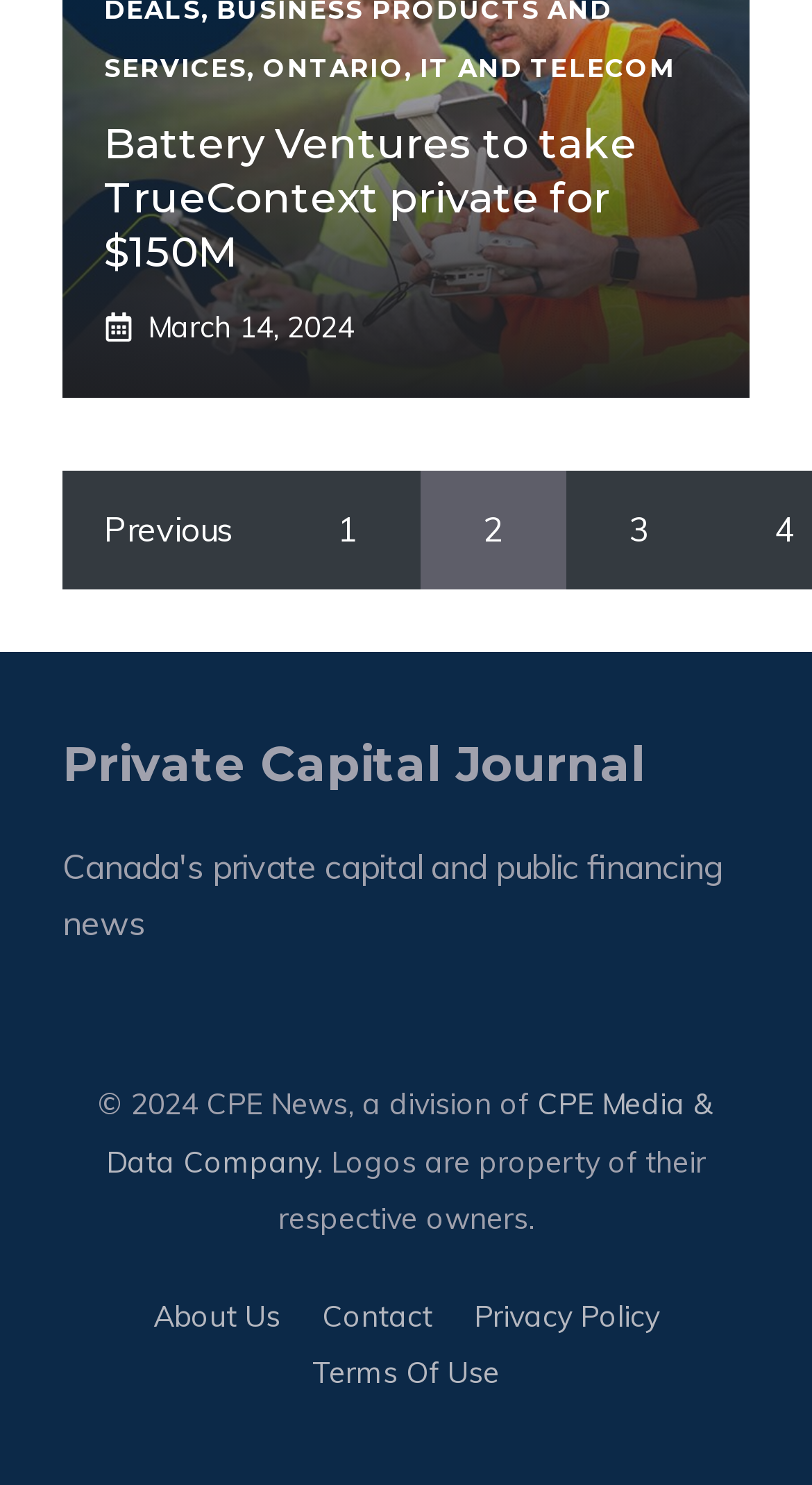Extract the bounding box coordinates for the UI element described by the text: "Terms of Use". The coordinates should be in the form of [left, top, right, bottom] with values between 0 and 1.

[0.385, 0.912, 0.615, 0.937]